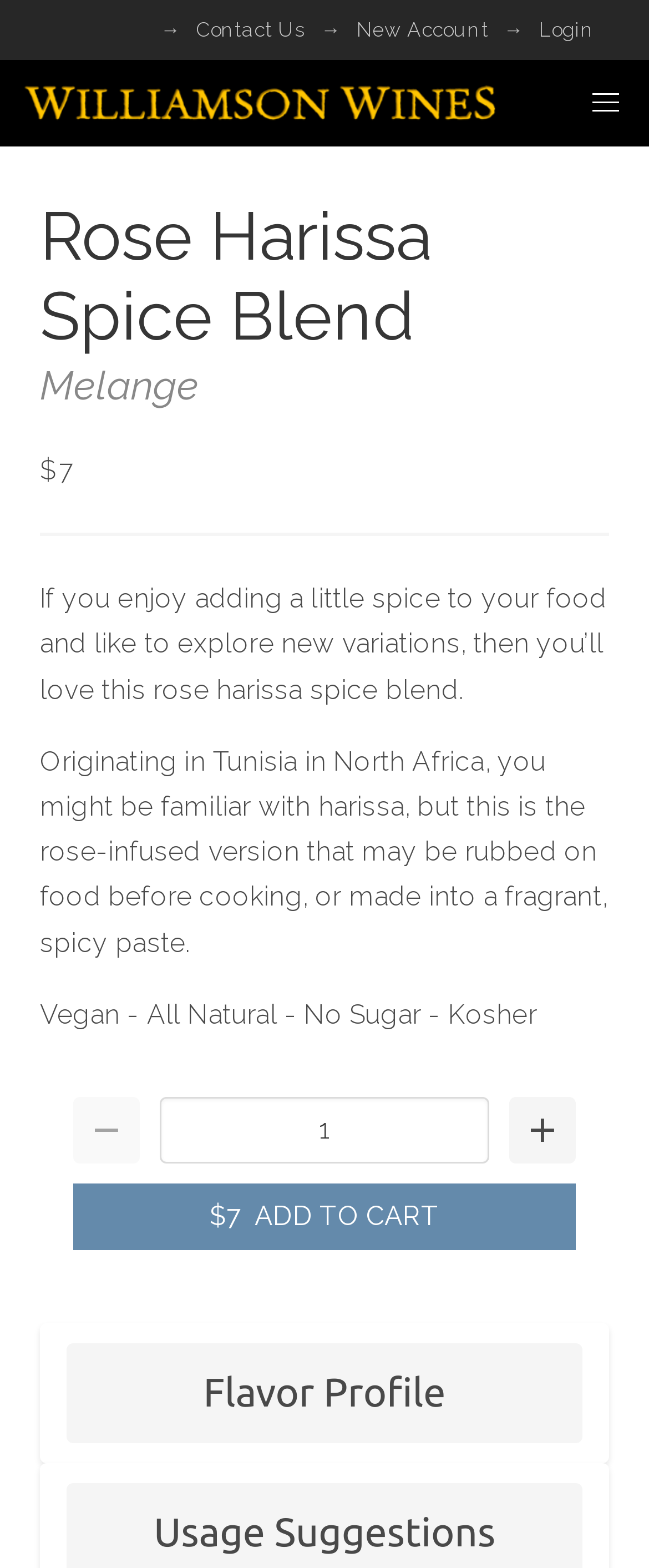What is the minimum quantity that can be added to the cart?
Look at the image and construct a detailed response to the question.

The minimum quantity that can be added to the cart is indicated by the spinbutton with a valuemin of 1, located next to the 'ADD TO CART' button with a bounding box coordinate of [0.246, 0.699, 0.754, 0.742].